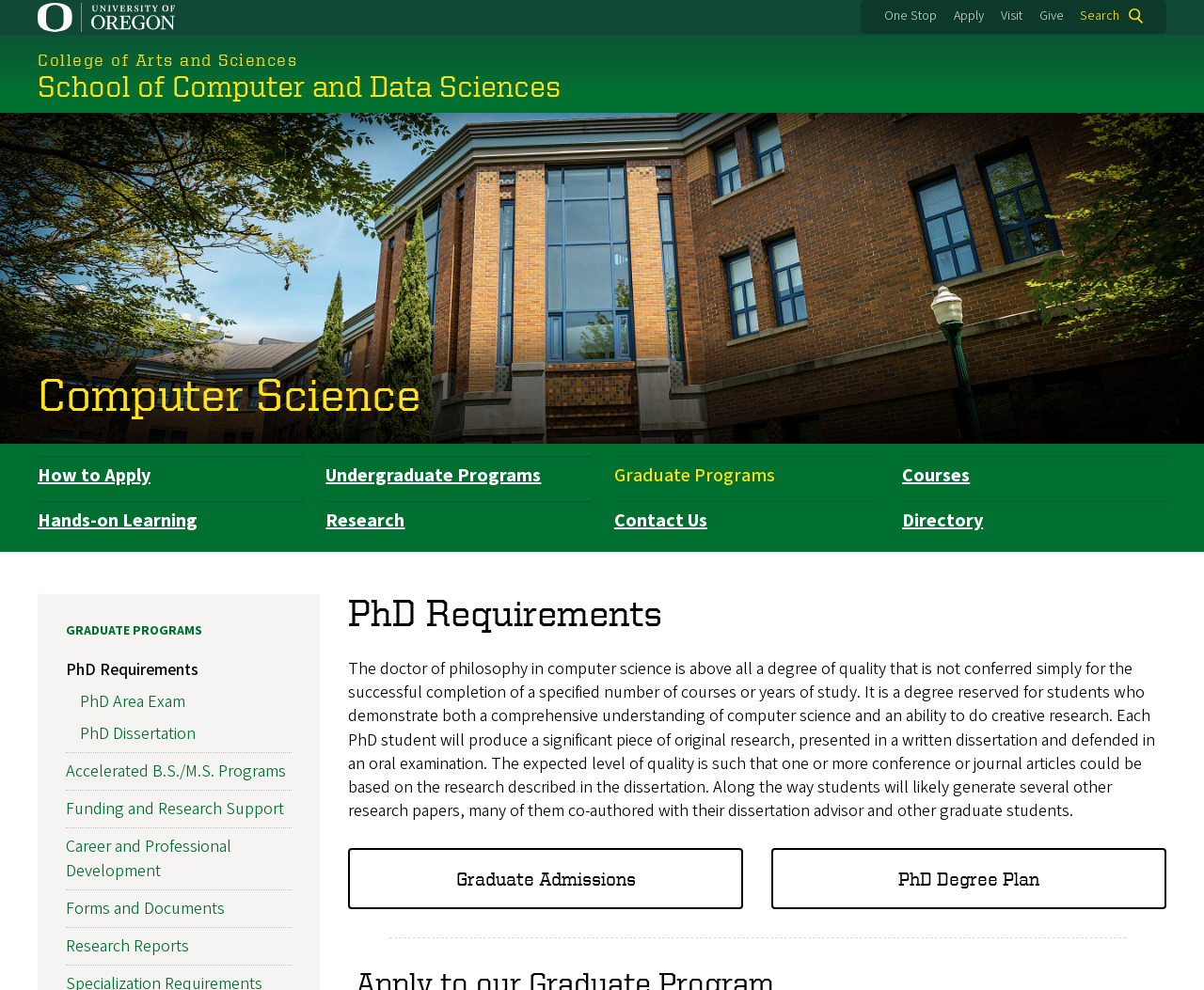For the following element description, predict the bounding box coordinates in the format (top-left x, top-left y, bottom-right x, bottom-right y). All values should be floating point numbers between 0 and 1. Description: College of Arts and Sciences

[0.031, 0.047, 0.969, 0.071]